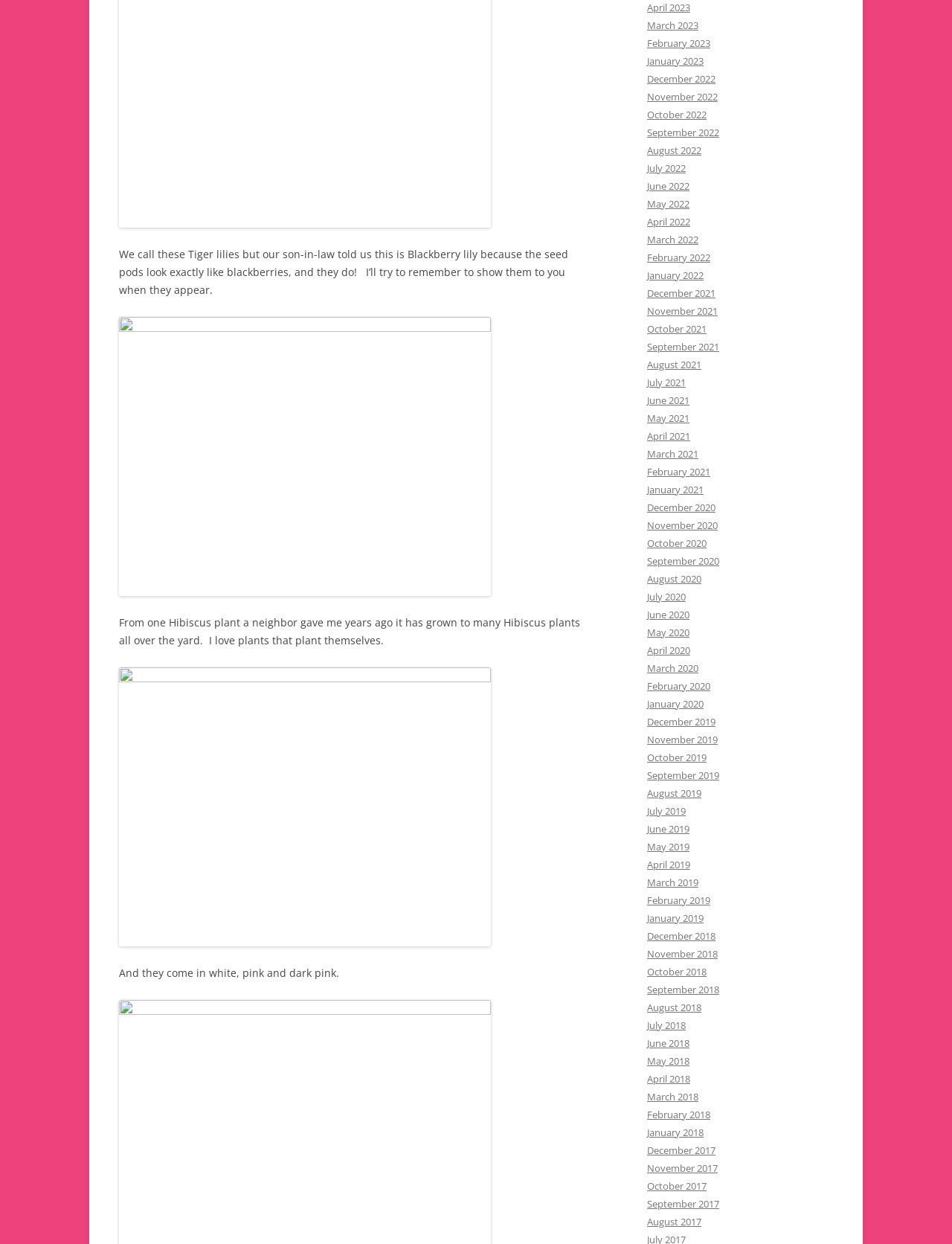Identify the bounding box for the given UI element using the description provided. Coordinates should be in the format (top-left x, top-left y, bottom-right x, bottom-right y) and must be between 0 and 1. Here is the description: February 2018

[0.68, 0.891, 0.746, 0.901]